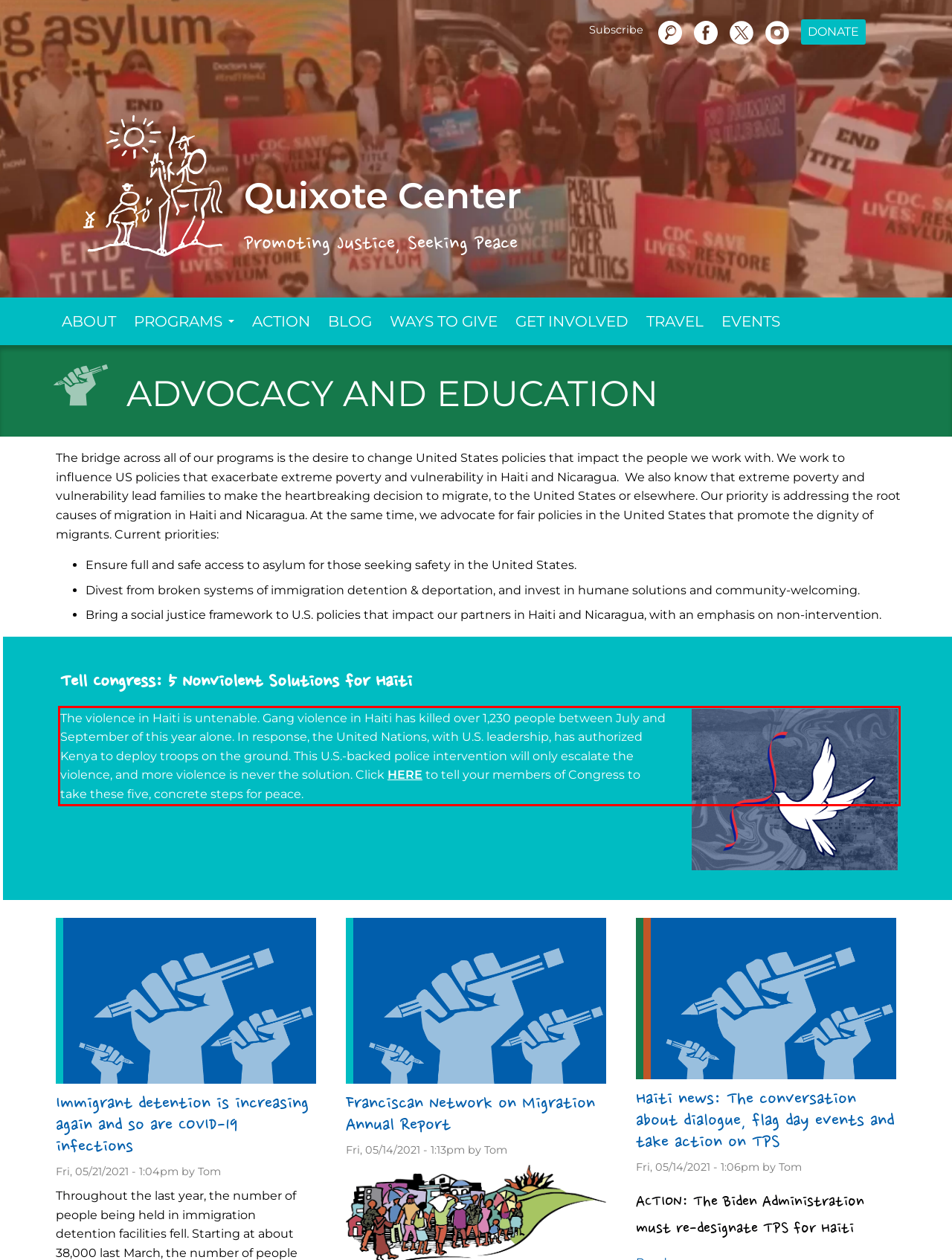Observe the screenshot of the webpage that includes a red rectangle bounding box. Conduct OCR on the content inside this red bounding box and generate the text.

The violence in Haiti is untenable. Gang violence in Haiti has killed over 1,230 people between July and September of this year alone. In response, the United Nations, with U.S. leadership, has authorized Kenya to deploy troops on the ground. This U.S.-backed police intervention will only escalate the violence, and more violence is never the solution. Click HERE to tell your members of Congress to take these five, concrete steps for peace.